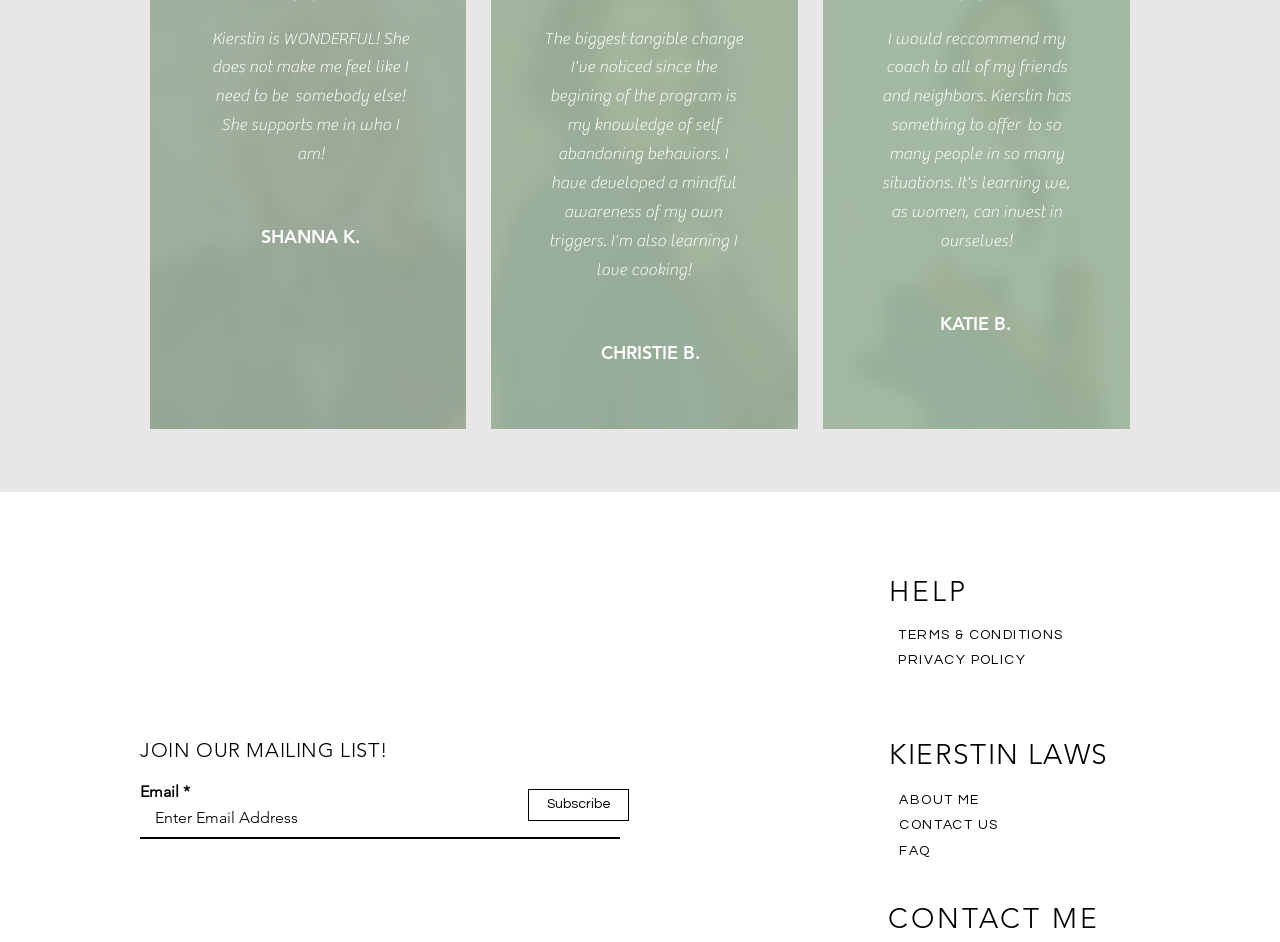Please provide a comprehensive response to the question below by analyzing the image: 
What is the purpose of the 'CONTACT US' link?

The 'CONTACT US' link is likely used to contact Kierstin Laws or her team, possibly for inquiries or feedback.